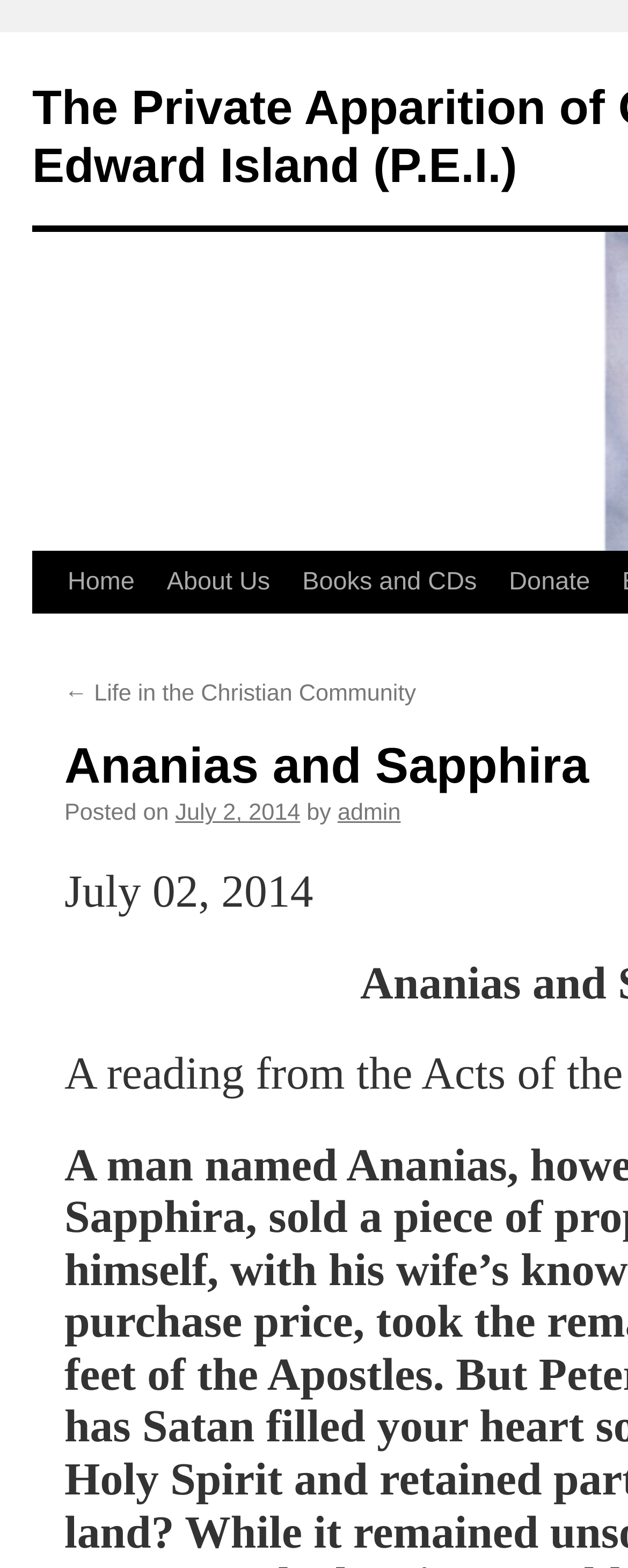How many navigation links are there?
Provide a well-explained and detailed answer to the question.

I counted the number of links in the top navigation bar, which are 'Home', 'About Us', 'Books and CDs', 'Donate', and 'Skip to content'.